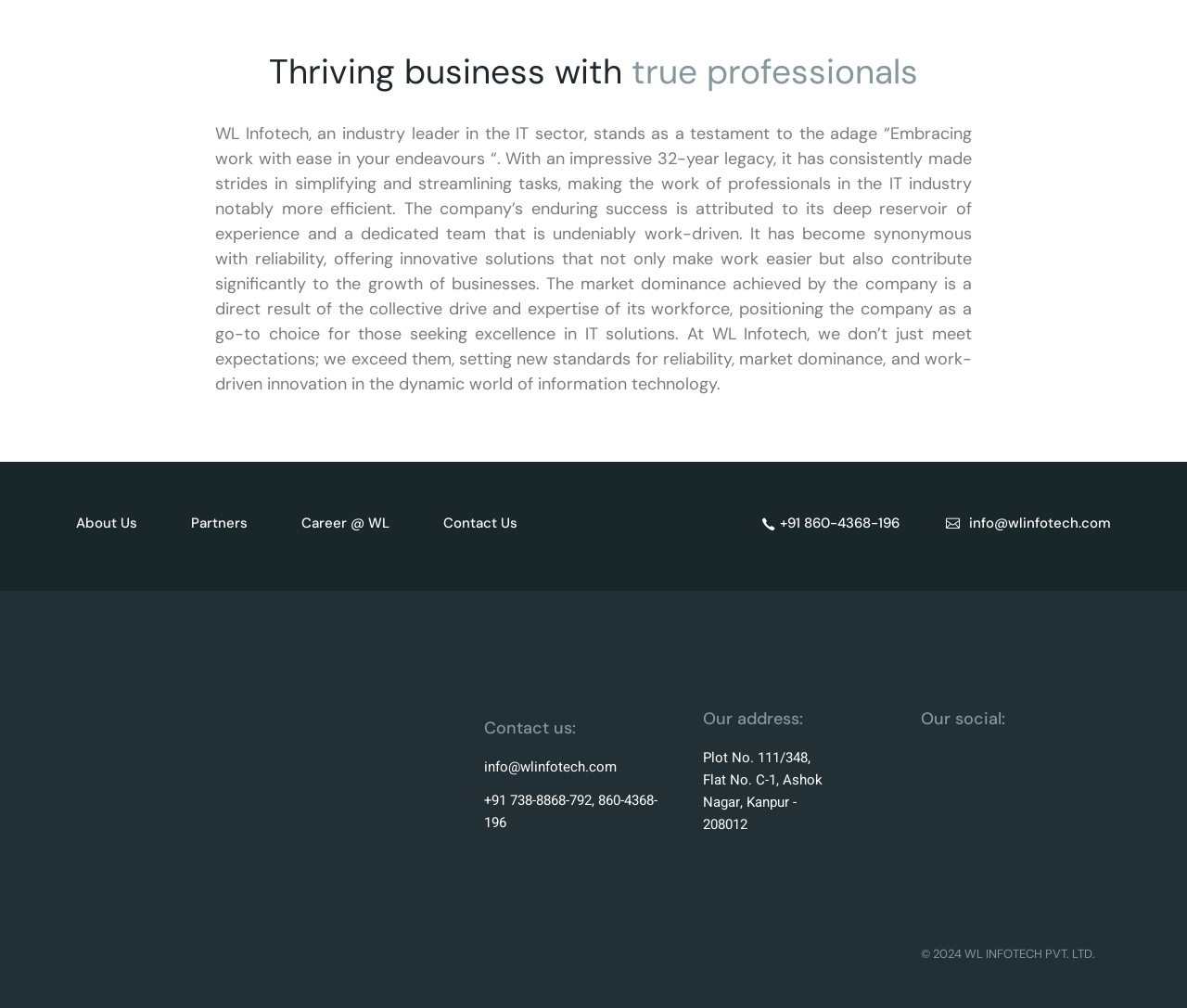Given the element description, predict the bounding box coordinates in the format (top-left x, top-left y, bottom-right x, bottom-right y). Make sure all values are between 0 and 1. Here is the element description: +91 738-8868-792, 860-4368-196

[0.408, 0.784, 0.554, 0.826]